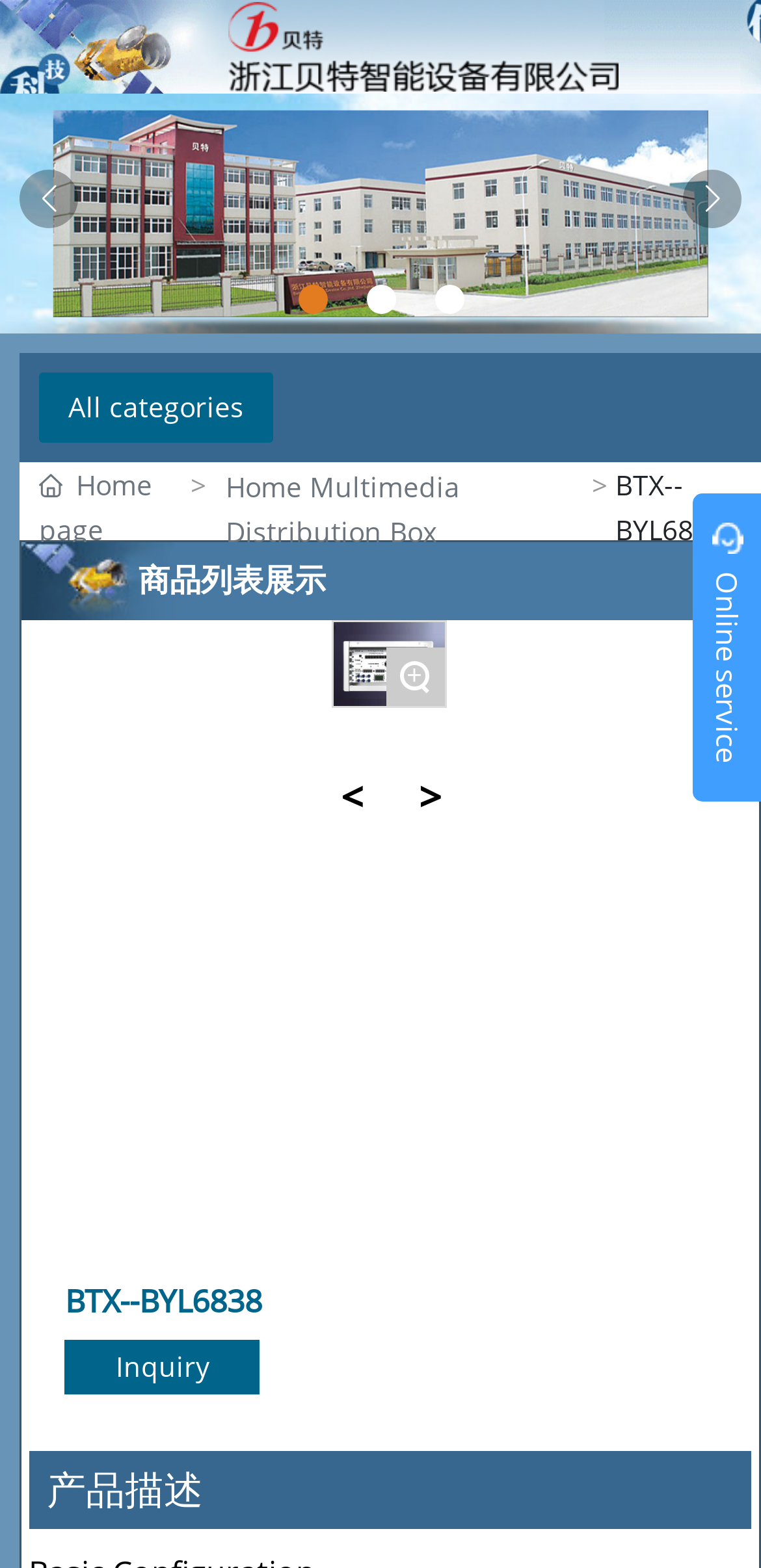Please study the image and answer the question comprehensively:
What is the product name?

The product name is obtained from the StaticText element with the text 'BTX--BYL6838' located at the top of the webpage.